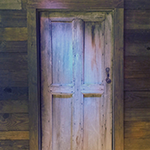Offer a detailed narrative of the scene depicted in the image.

The image features an aged wooden door, embodying a rustic and inviting charm. Its weathered surface is complemented by soft lighting that highlights the textures of the wood, creating a warm atmosphere. The door, slightly ajar, hints at the promise of what lies beyond, suggesting themes of opportunity and exploration. Surrounding the door is a backdrop of dark wooden planks, enhancing the sense of depth and character. This visual invites viewers to contemplate the significance of thresholds and new beginnings, resonating with the broader theme of faith and spiritual journeys.